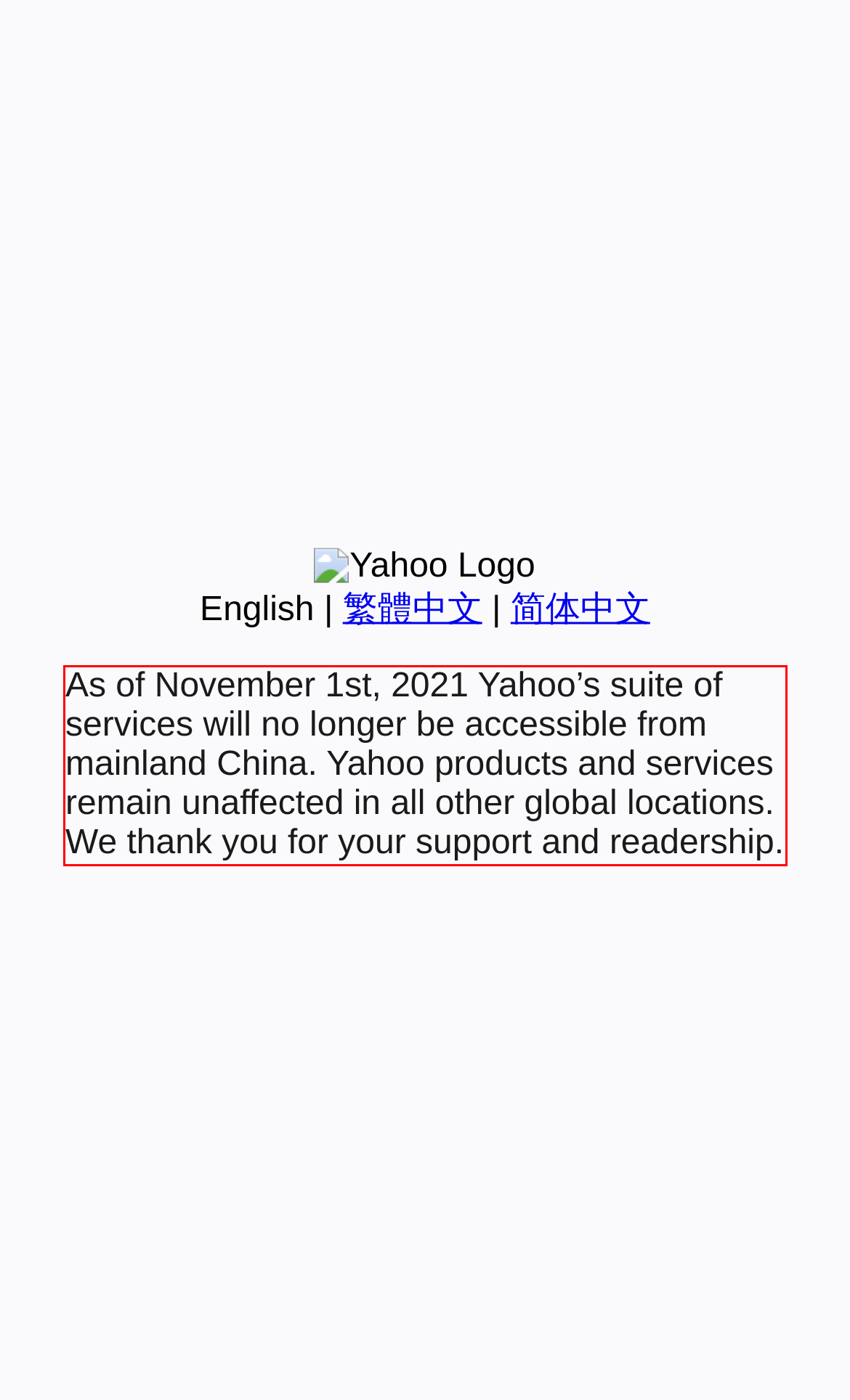Within the provided webpage screenshot, find the red rectangle bounding box and perform OCR to obtain the text content.

As of November 1st, 2021 Yahoo’s suite of services will no longer be accessible from mainland China. Yahoo products and services remain unaffected in all other global locations. We thank you for your support and readership.